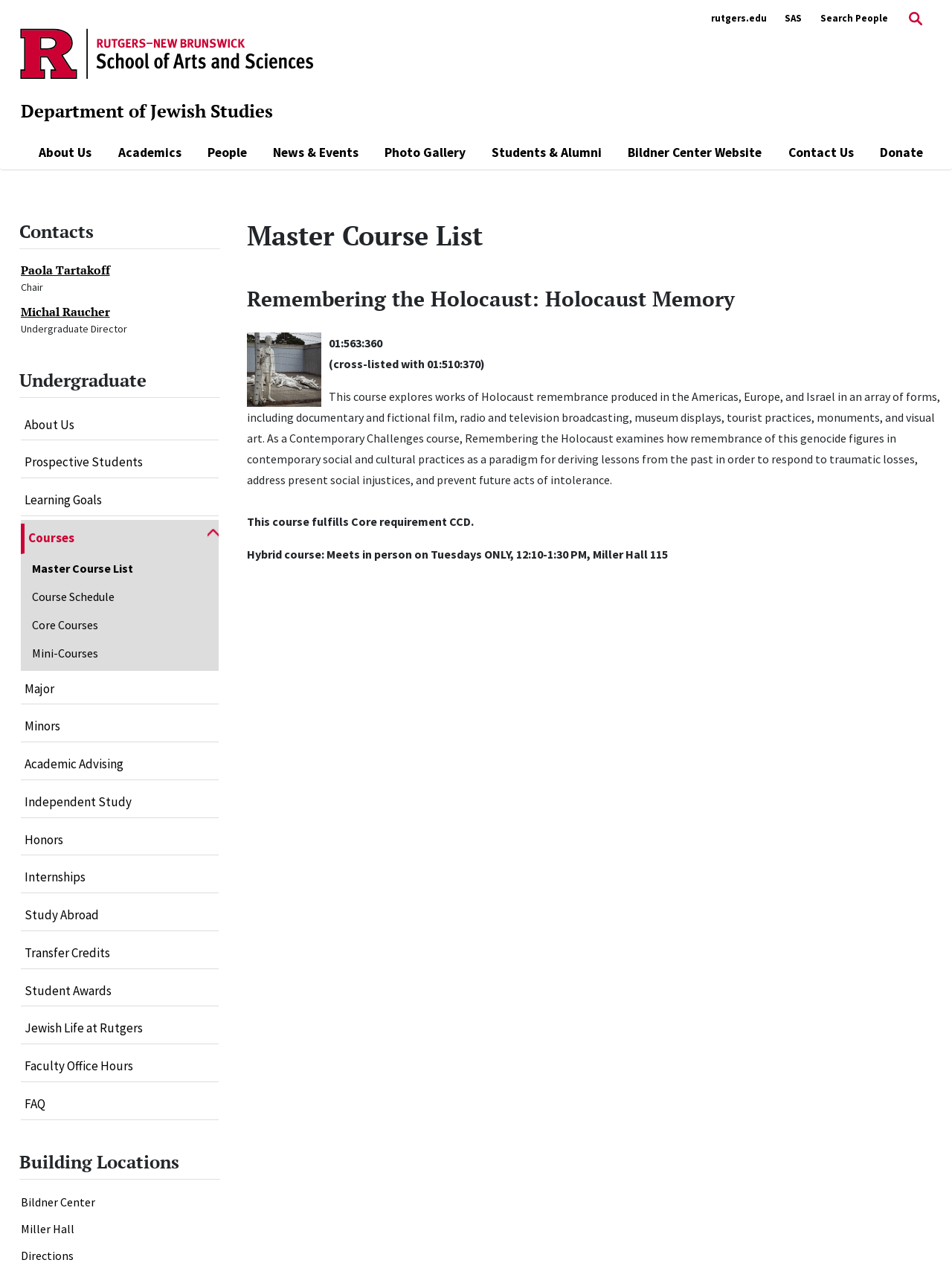Using the information in the image, give a comprehensive answer to the question: 
What is the name of the building where the course meets?

I inferred this answer by reading the description of the course which mentions that it meets in person at 'Miller Hall 115'.